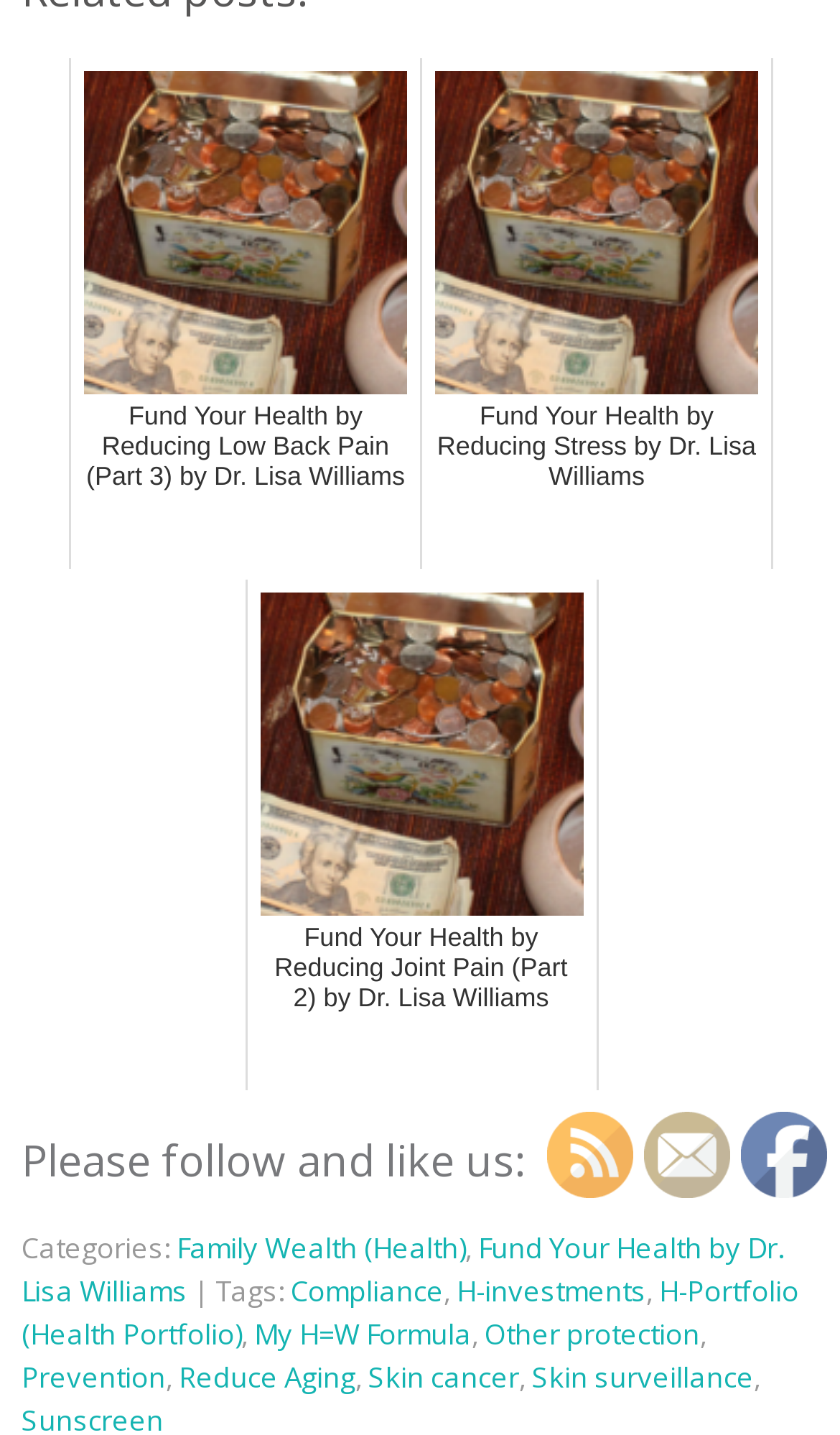Locate the bounding box coordinates of the clickable part needed for the task: "View posts under Family Wealth category".

[0.21, 0.856, 0.554, 0.883]